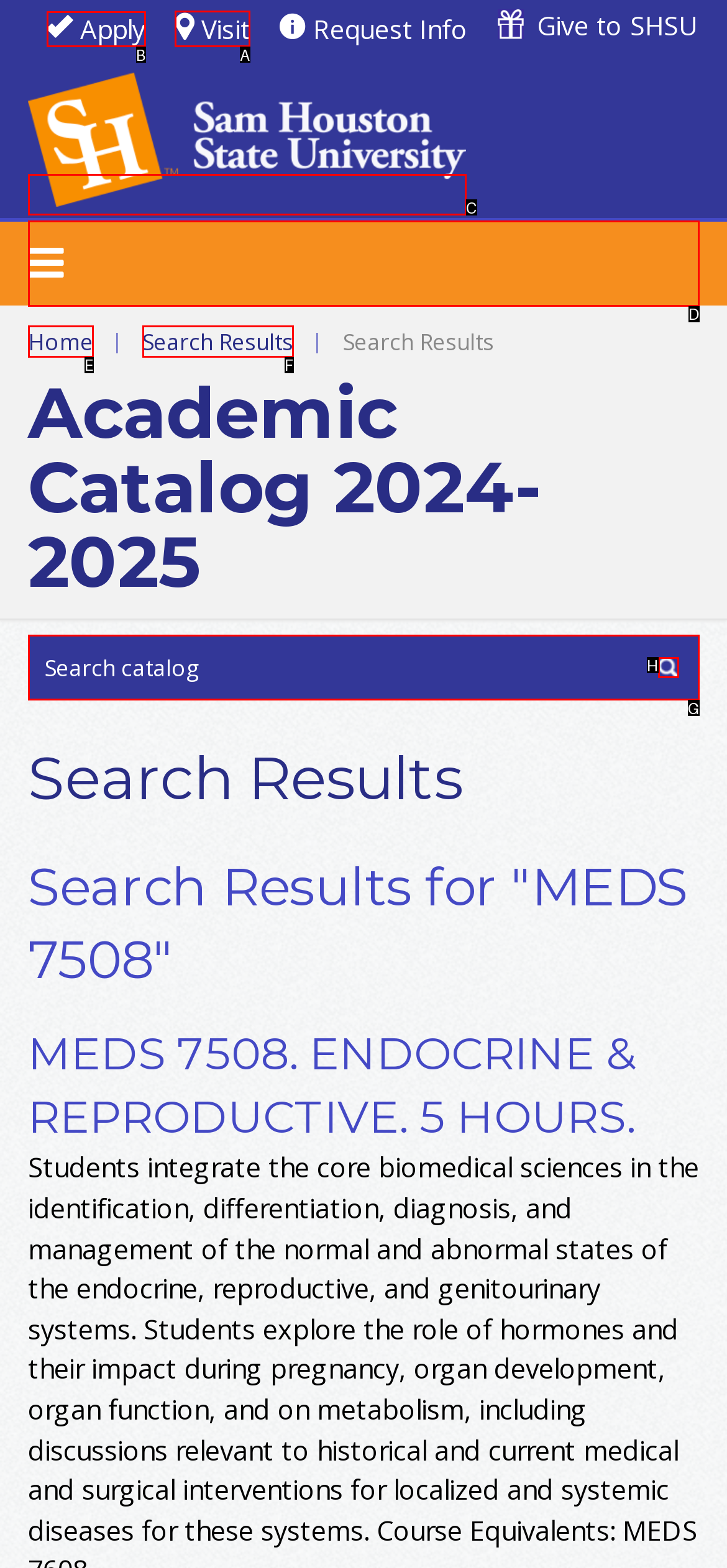Point out the letter of the HTML element you should click on to execute the task: Visit the university website
Reply with the letter from the given options.

A